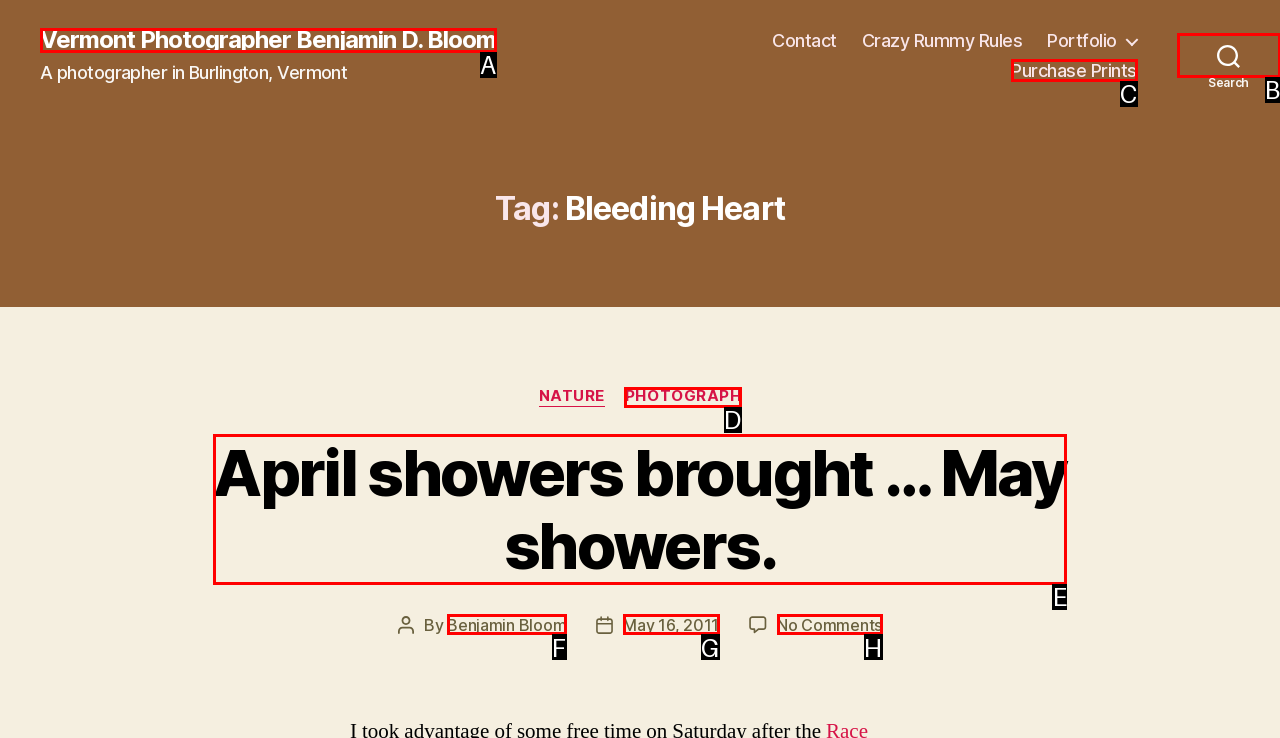Identify the correct UI element to click to follow this instruction: search for something
Respond with the letter of the appropriate choice from the displayed options.

B